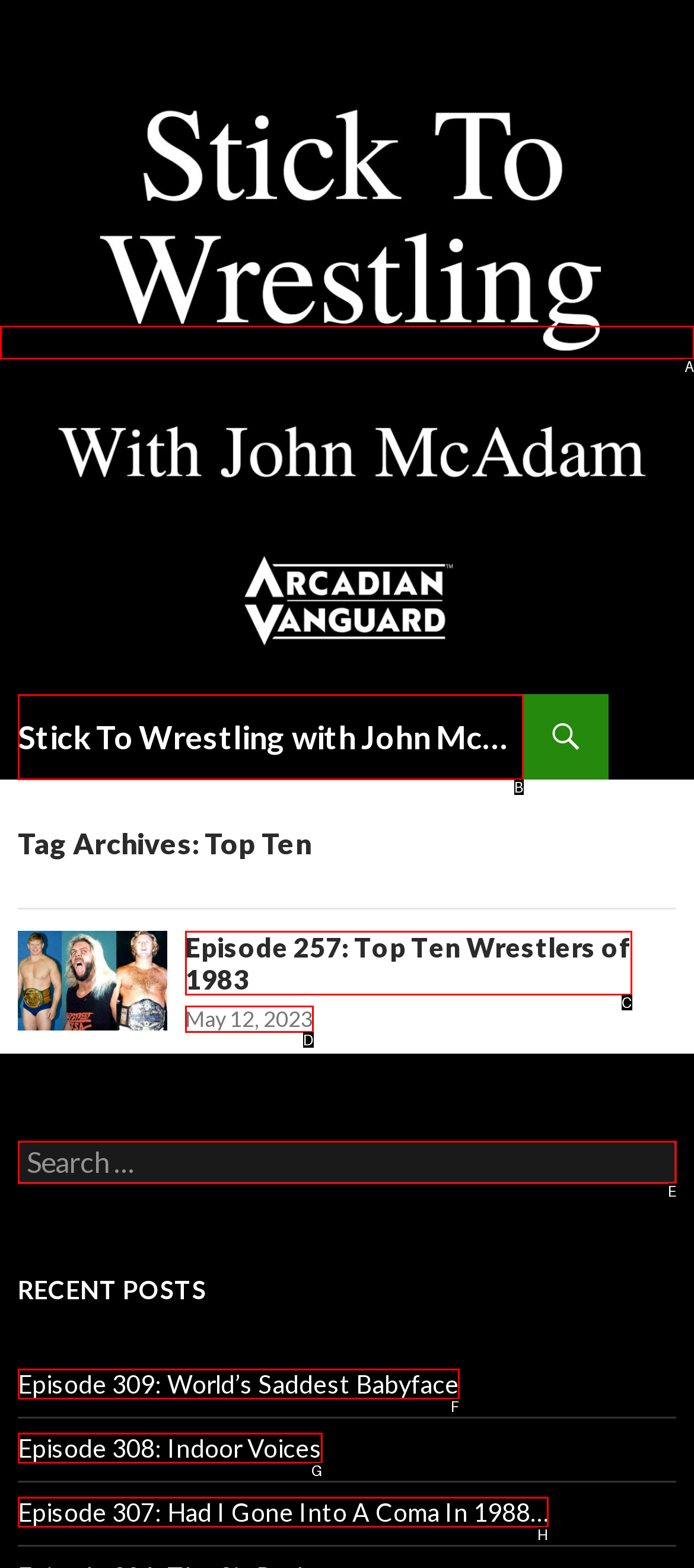Select the appropriate HTML element that needs to be clicked to finish the task: go to homepage
Reply with the letter of the chosen option.

A